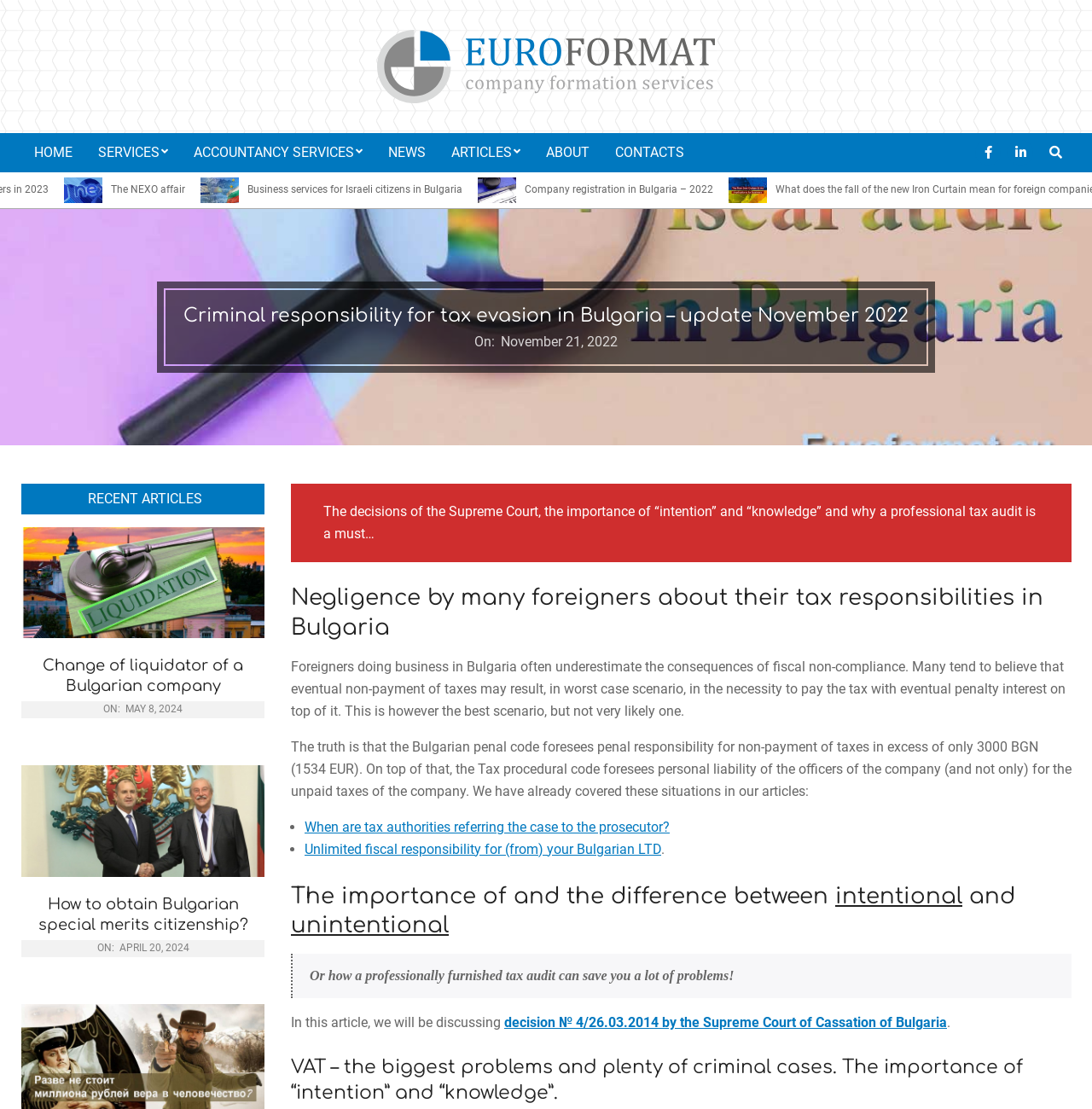Provide a comprehensive description of the webpage.

This webpage is about Euroformat.EU, a company that provides professional tax audit services, particularly for foreign companies operating in Bulgaria. At the top of the page, there is a company logo and a navigation menu with links to different sections of the website, including Home, Services, News, Articles, About, and Contacts.

Below the navigation menu, there is a search bar and a section with recent articles. The articles are listed with their titles, dates, and a brief summary. Some of the article titles include "Criminal responsibility for tax evasion in Bulgaria – update November 2022", "Negligence by many foreigners about their tax responsibilities in Bulgaria", and "The importance of and the difference between intentional and unintentional".

The main content of the page is an article that discusses the importance of professional tax audit for foreign companies operating in Bulgaria. The article explains that criminal responsibility for unpaid taxes and VAT can lead to severe consequences, including penal responsibility and personal liability of company officers. It also highlights the difference between intentional and unintentional tax evasion and how a professionally furnished tax audit can save companies from a lot of problems.

On the right side of the page, there is a section with recent articles, including "Bulgarian company liquidation", "Change of liquidator of a Bulgarian company", and "How to obtain Bulgarian special merits citizenship?". Each article has a title, date, and a brief summary.

Overall, the webpage provides information about the importance of professional tax audit services for foreign companies operating in Bulgaria and highlights the potential consequences of tax evasion.